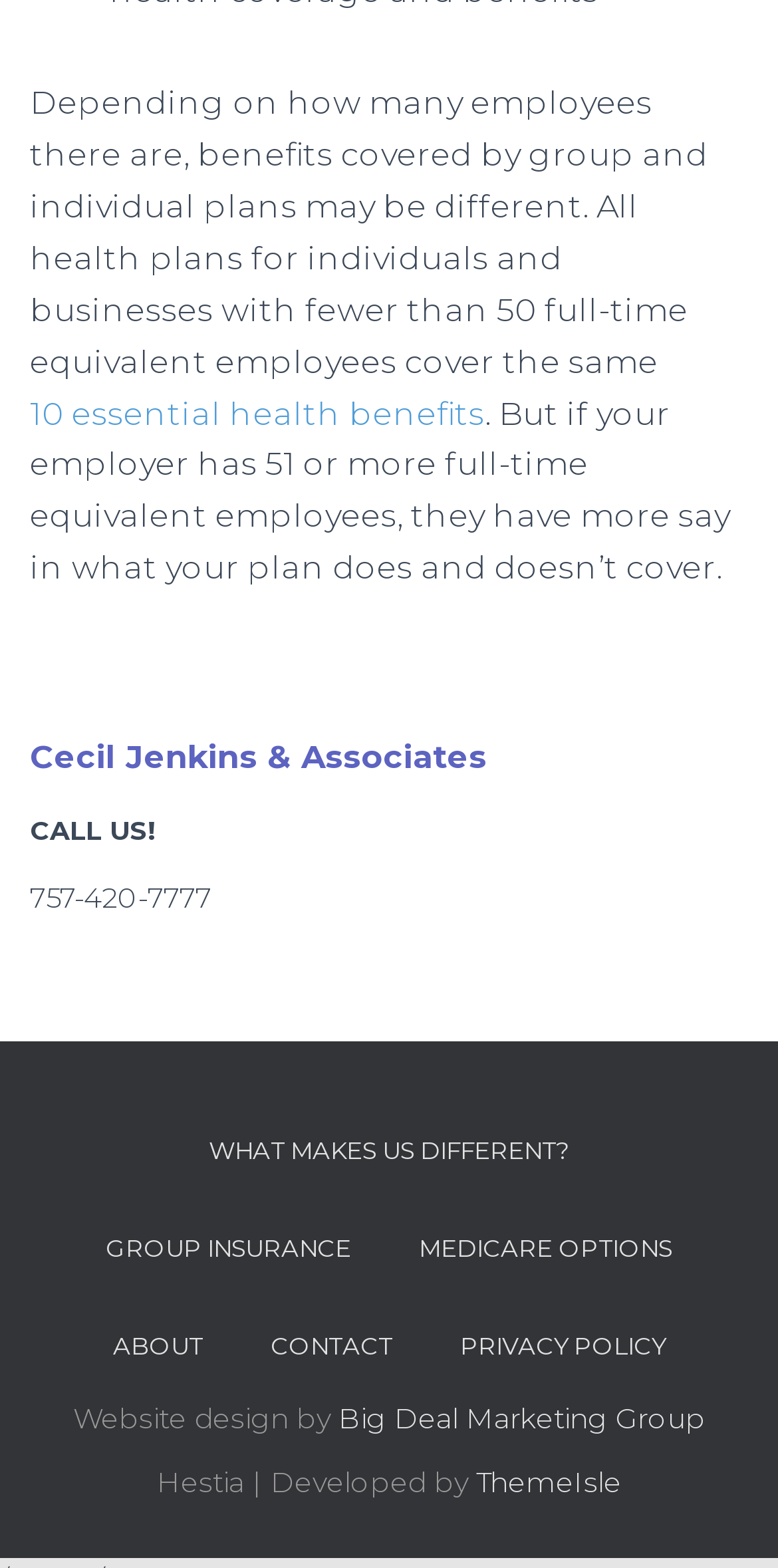What is the name of the marketing group that designed the website?
Deliver a detailed and extensive answer to the question.

The name of the marketing group is mentioned in the link element with the bounding box coordinates [0.435, 0.893, 0.906, 0.916]. It is located at the bottom of the webpage.